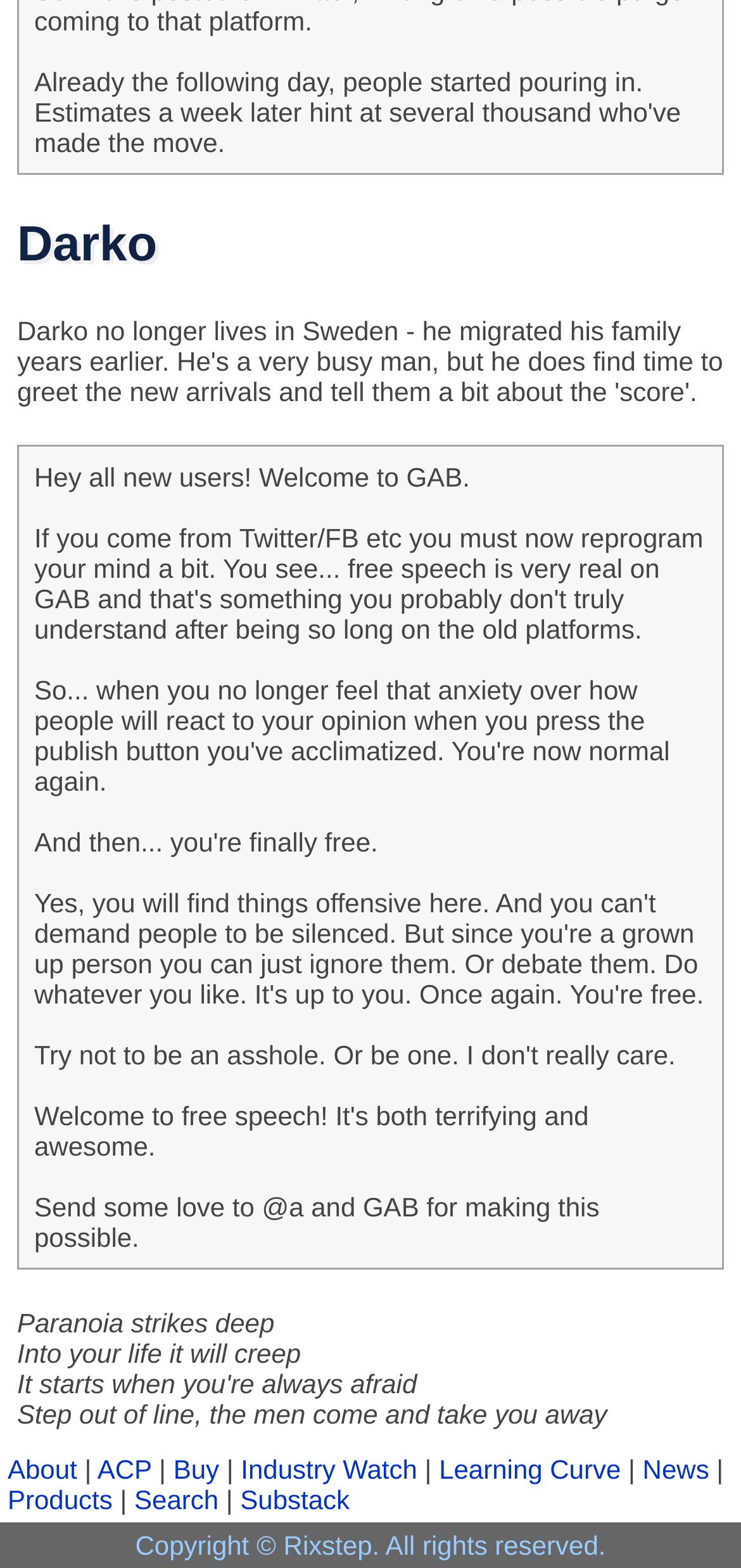Answer the question in one word or a short phrase:
What is the quote mentioned on the webpage?

Paranoia strikes deep